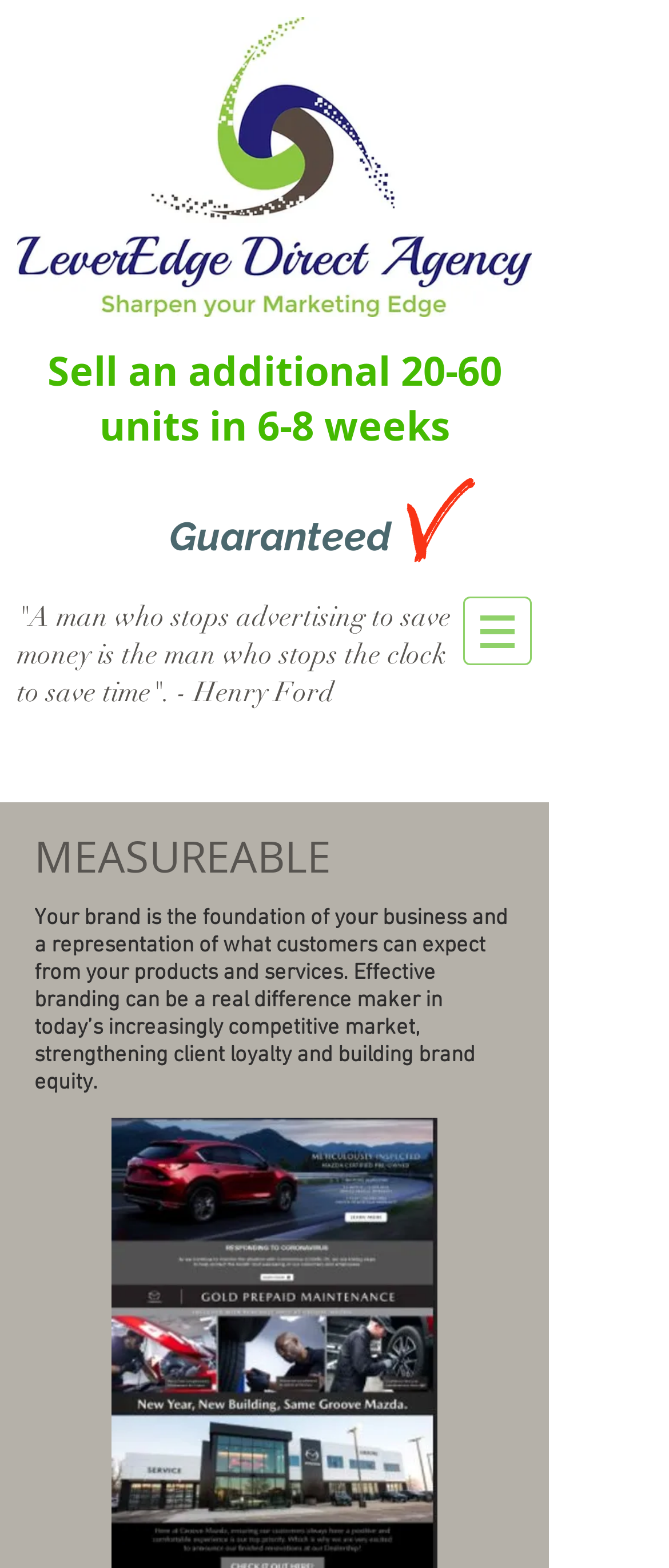What is the logo on the top left corner?
Refer to the image and provide a one-word or short phrase answer.

LeverEdge logo